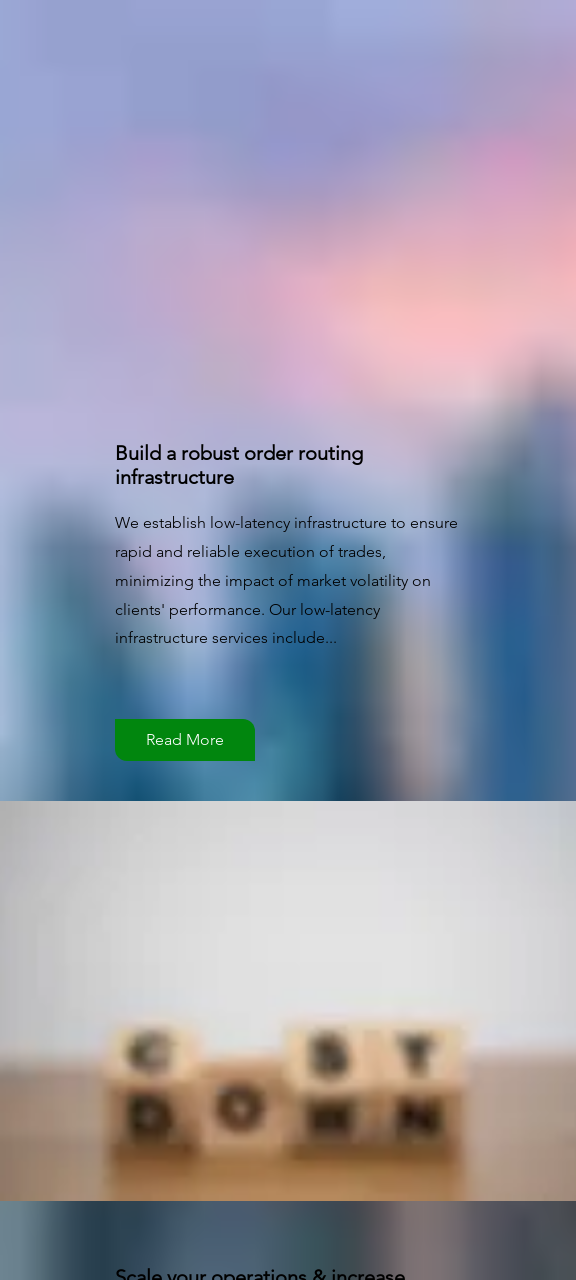Detail every significant feature and component of the image.

The image features a visually appealing backdrop with a soft focus that blends cool tones, creating a calming ambiance. Overlaid on this backdrop is a prominent heading that reads "Build a robust order routing infrastructure," highlighting the importance of establishing efficient trading systems. Beneath the heading, there’s a short description emphasizing the benefits of low-latency infrastructure designed to provide rapid and reliable trade execution while mitigating market volatility's impact on client performance. A bright green button labeled "Read More" invites readers to explore further details about the services offered, indicating a user-friendly interface aimed at enhancing the trading experience.